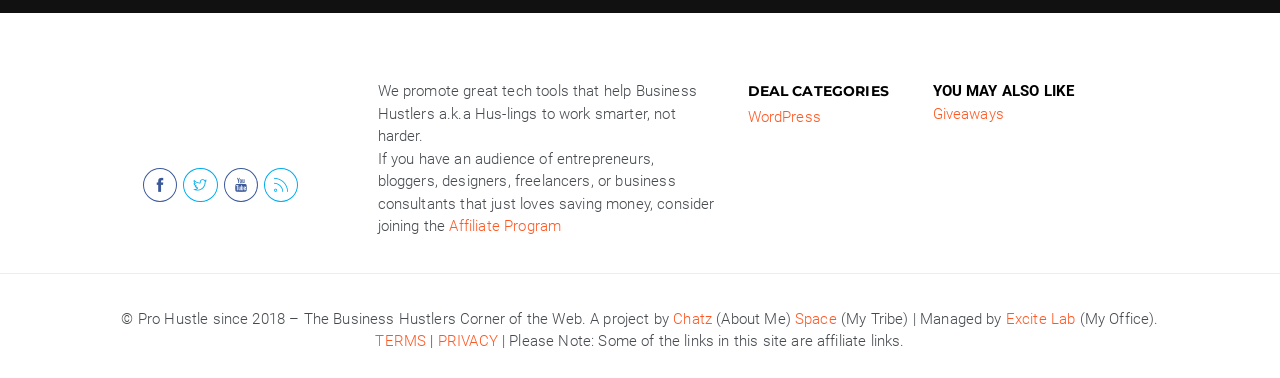Locate the bounding box coordinates of the element that should be clicked to execute the following instruction: "Explore Giveaways".

[0.729, 0.277, 0.784, 0.325]